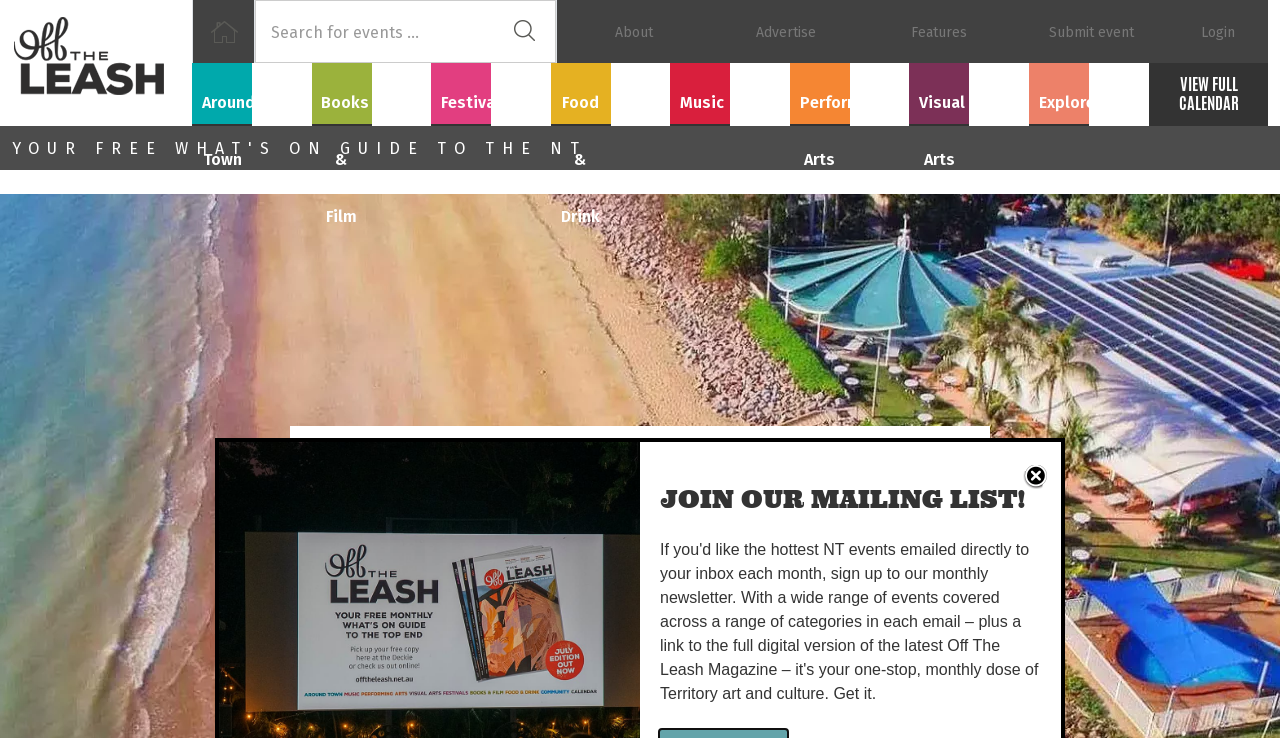Generate the main heading text from the webpage.

BEACH. BREKKIE. BRUNCH.